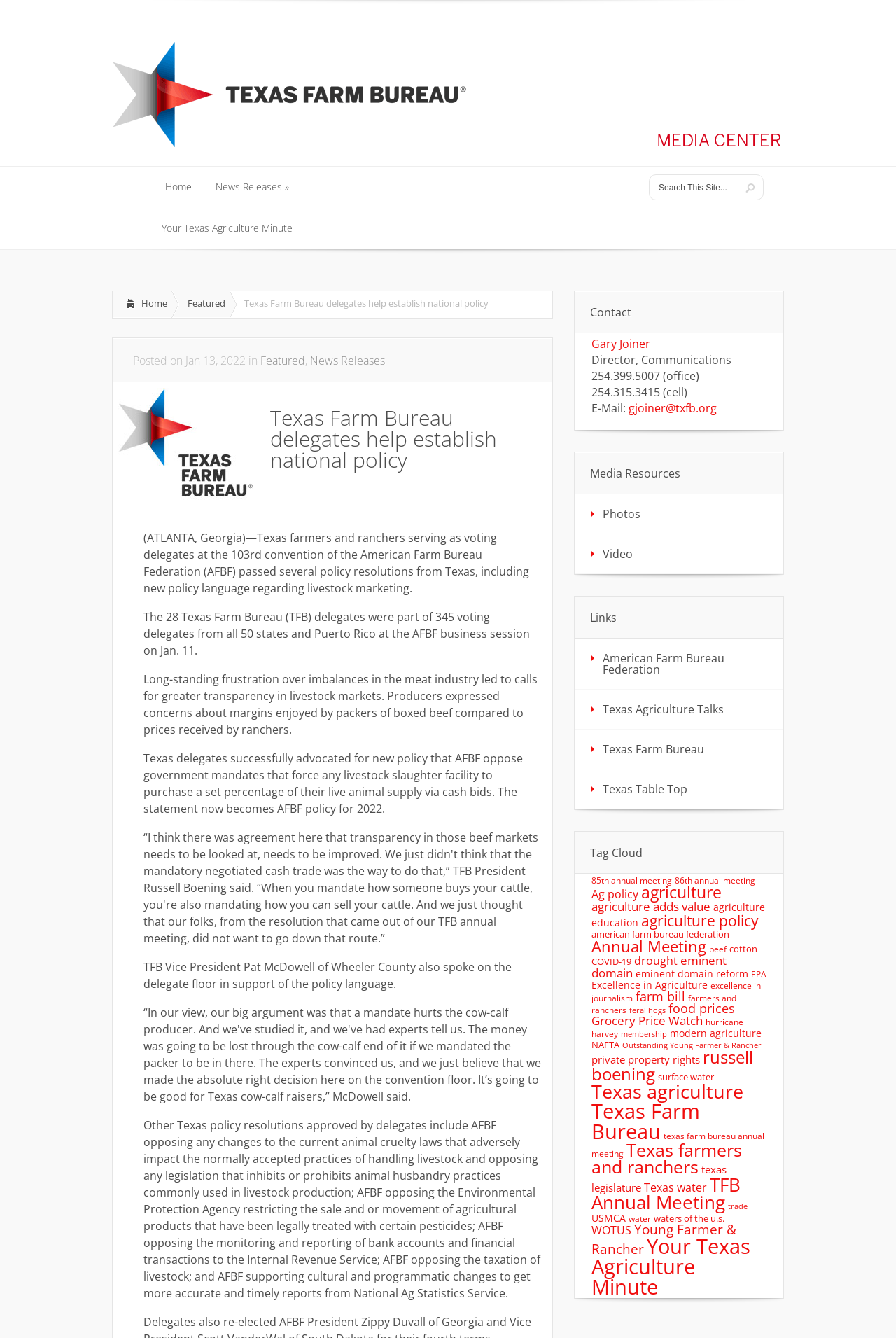Please find and give the text of the main heading on the webpage.

Texas Farm Bureau delegates help establish national policy